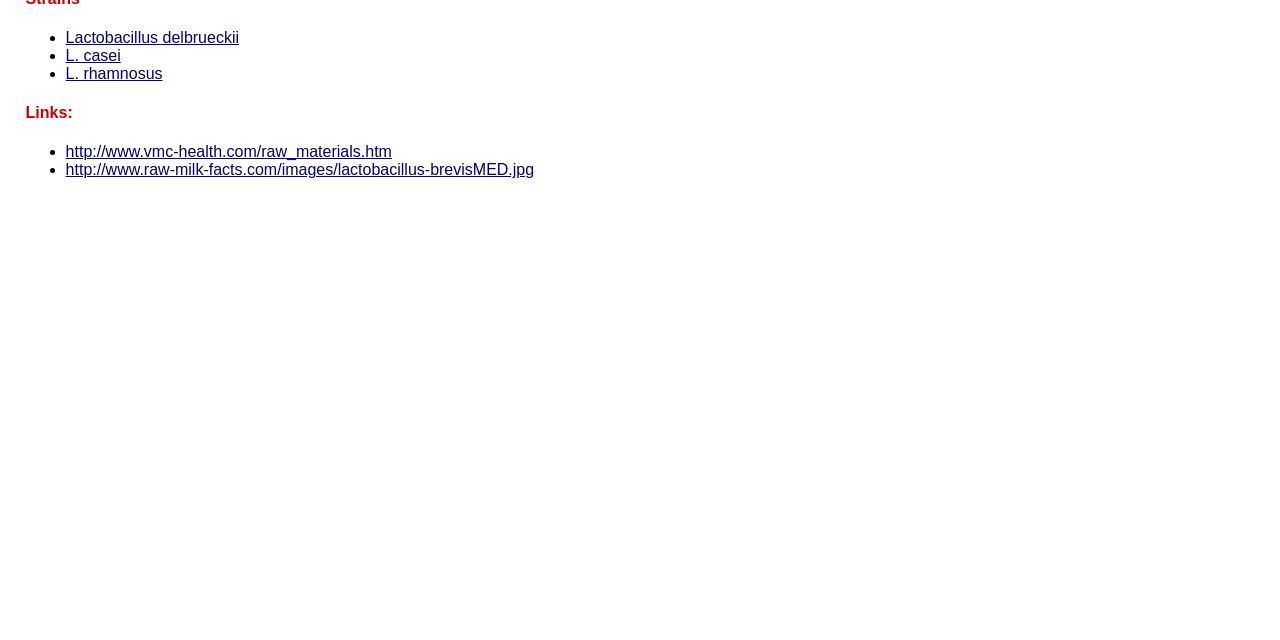Locate the bounding box coordinates of the UI element described by: "http://www.vmc-health.com/raw_materials.htm". Provide the coordinates as four float numbers between 0 and 1, formatted as [left, top, right, bottom].

[0.051, 0.224, 0.306, 0.251]